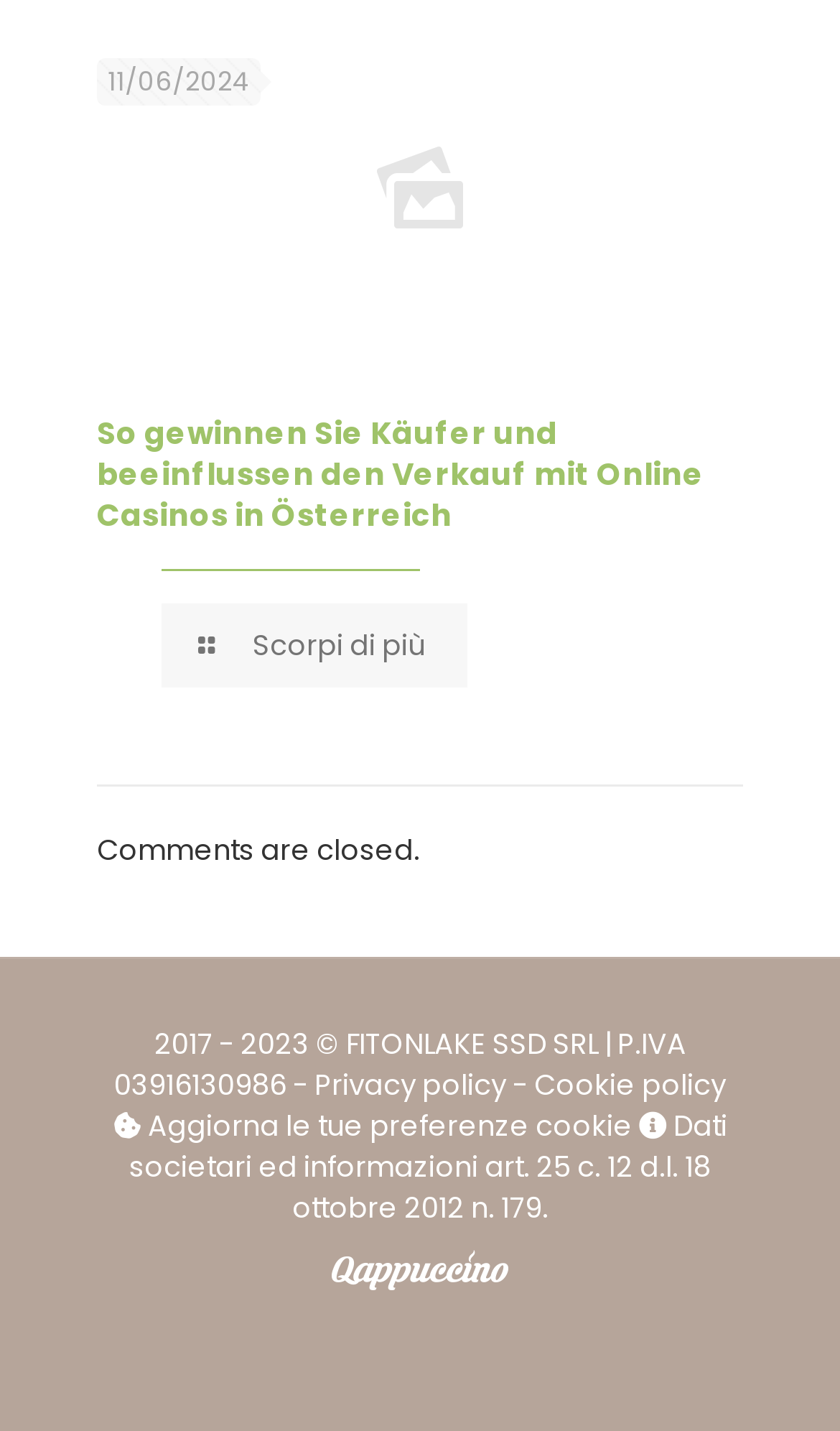Given the element description: "name="op" value="Search"", predict the bounding box coordinates of this UI element. The coordinates must be four float numbers between 0 and 1, given as [left, top, right, bottom].

None